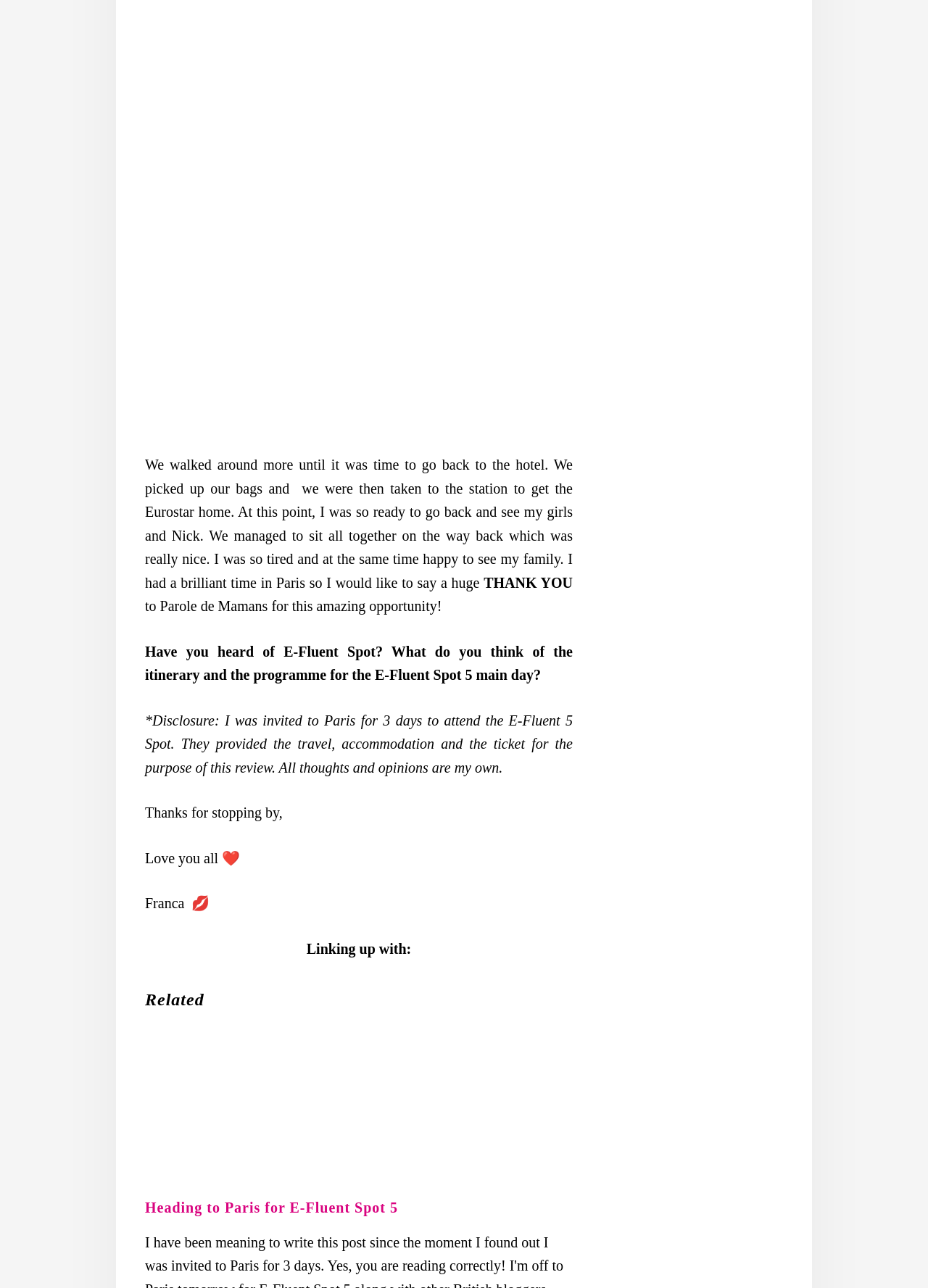What is the author's name? Look at the image and give a one-word or short phrase answer.

Franca